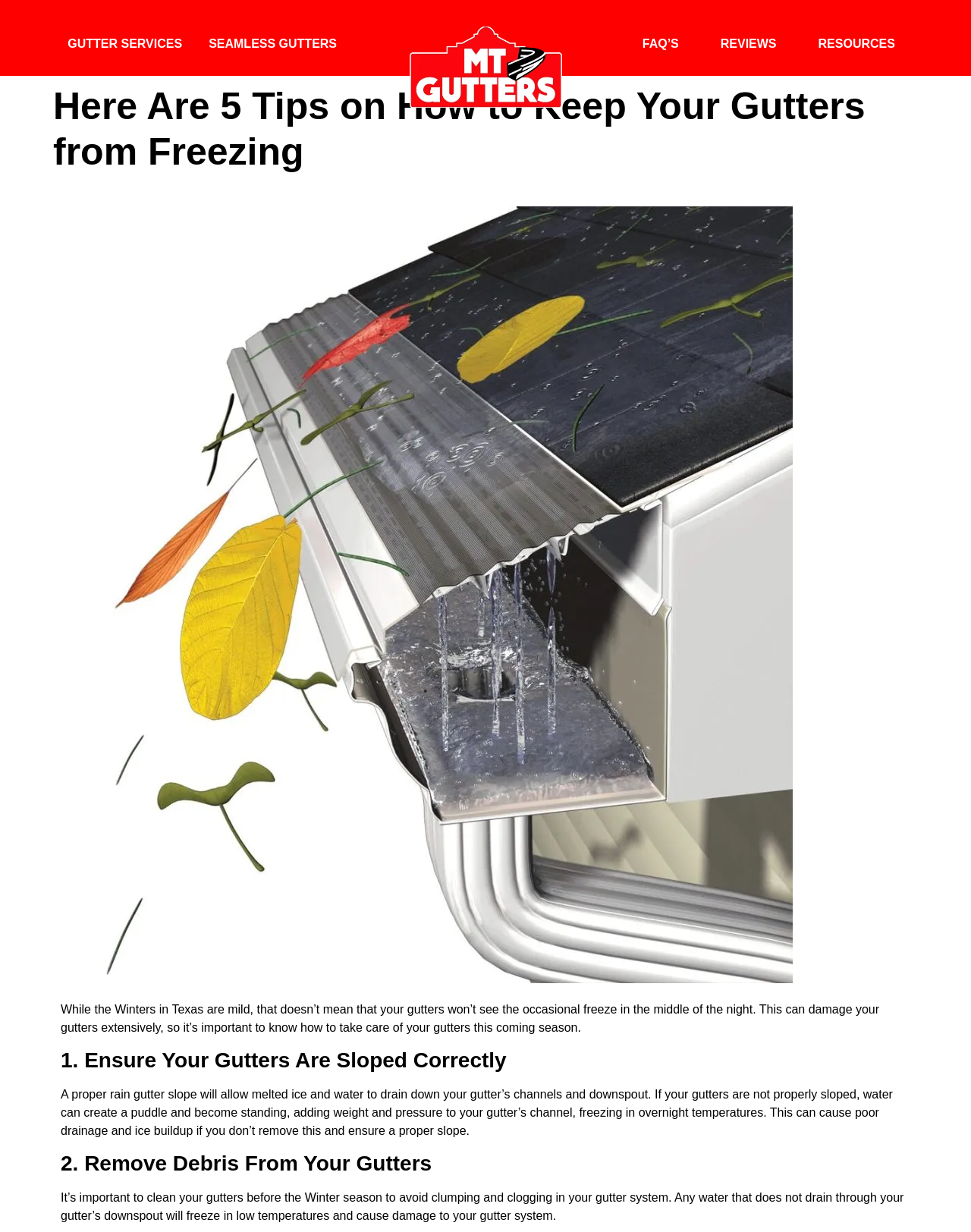Articulate a complete and detailed caption of the webpage elements.

The webpage is about MT Gutters SA, a professional gutter company in San Antonio. At the top, there are five links: "GUTTER SERVICES", "SEAMLESS GUTTERS", "MT-Gutters" with an accompanying image, "FAQ’S", "REVIEWS", and "RESOURCES". 

Below the links, there is a header section with a heading that reads "Here Are 5 Tips on How to Keep Your Gutters from Freezing". 

To the right of the header, there is a large image of a San Antonio Leaf Guard. 

Below the image, there is a block of text that explains the importance of taking care of gutters during the winter season in Texas. 

Following the introductory text, there are two headings: "1. Ensure Your Gutters Are Sloped Correctly" and "2. Remove Debris From Your Gutters". Each heading is accompanied by a paragraph of text that provides tips on how to prevent gutter damage during the winter season.